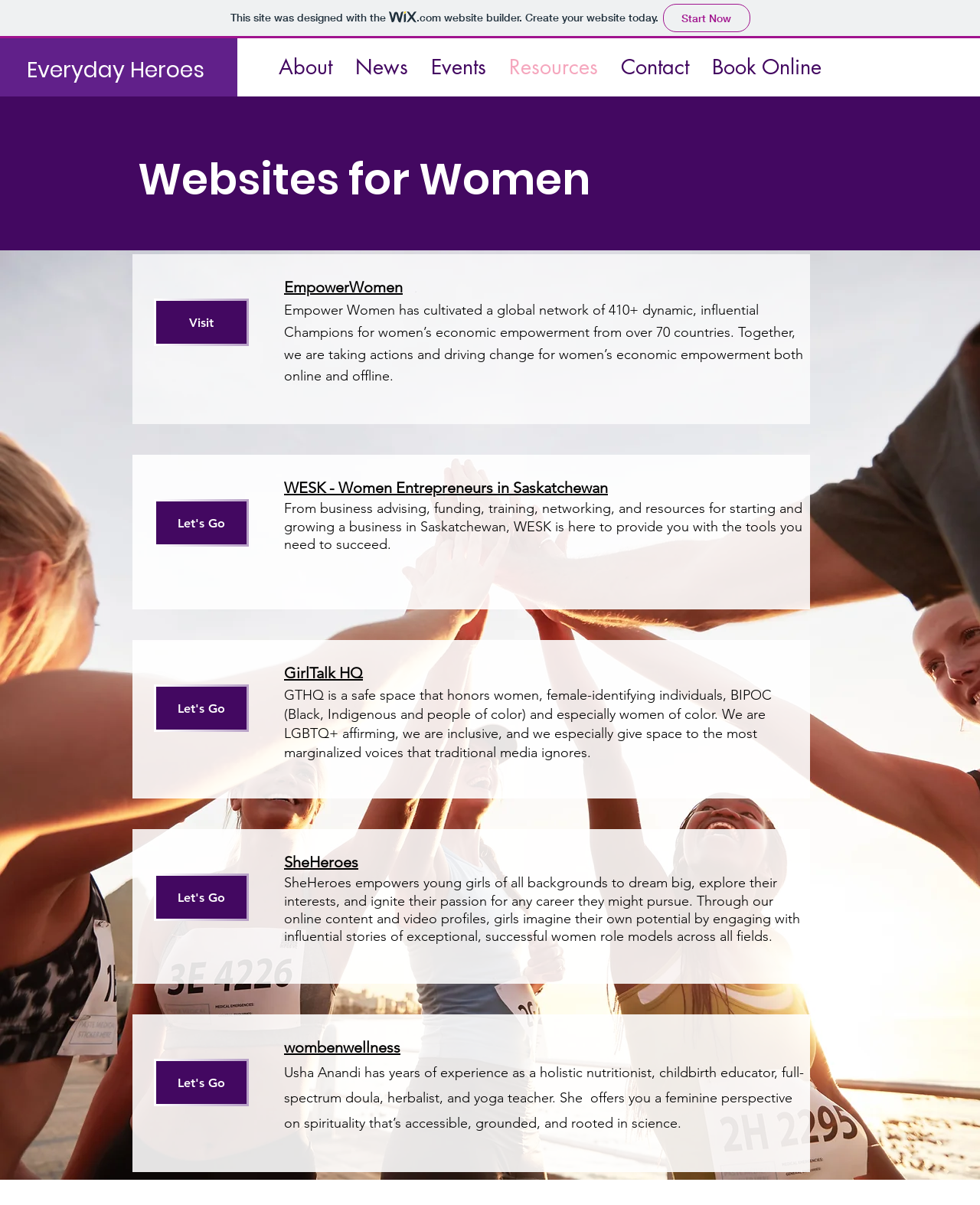What is the primary heading on this webpage?

Websites for Women